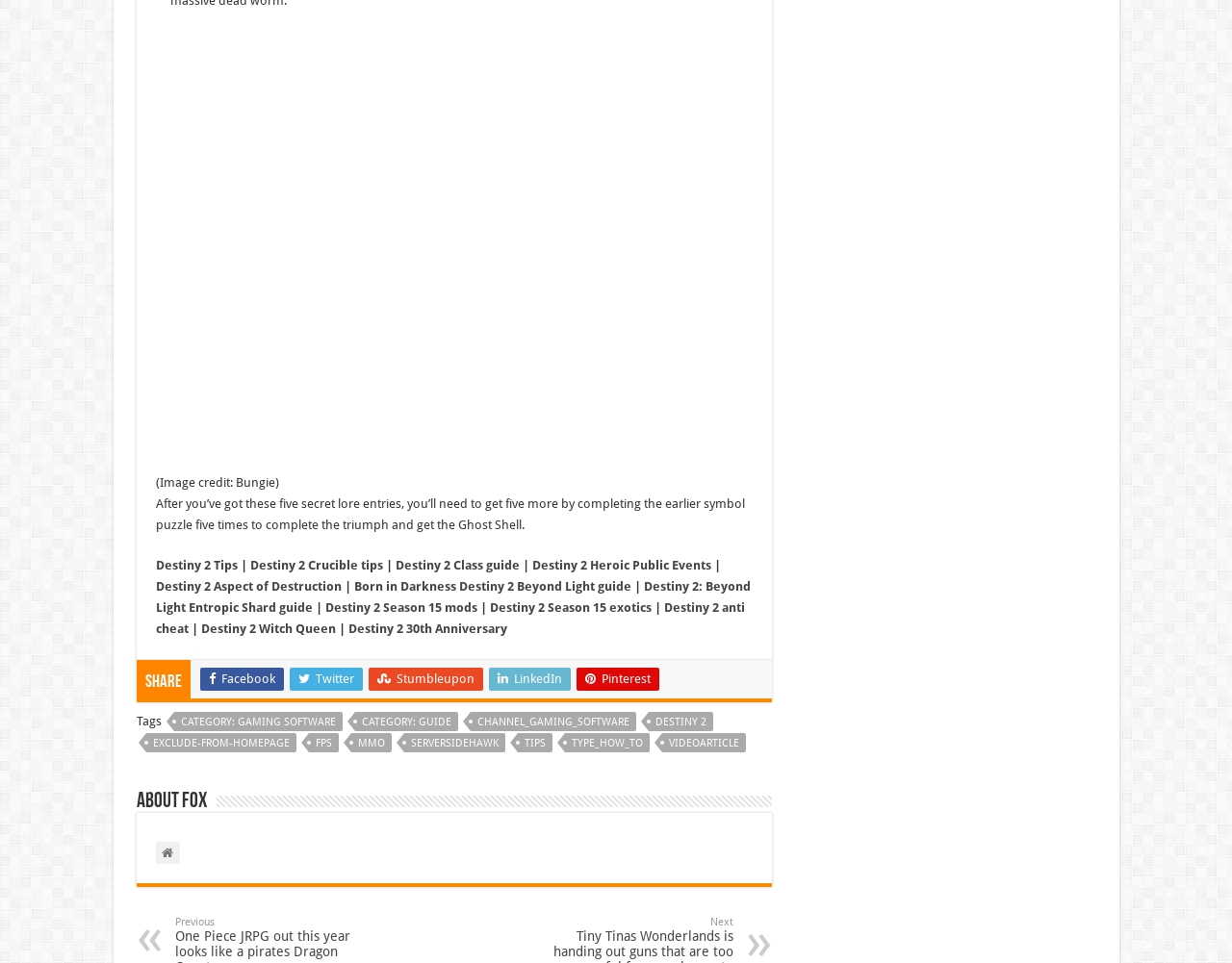Determine the bounding box coordinates of the clickable element to achieve the following action: 'Read the guide about Destiny 2 Aspect of Destruction'. Provide the coordinates as four float values between 0 and 1, formatted as [left, top, right, bottom].

[0.126, 0.601, 0.277, 0.616]